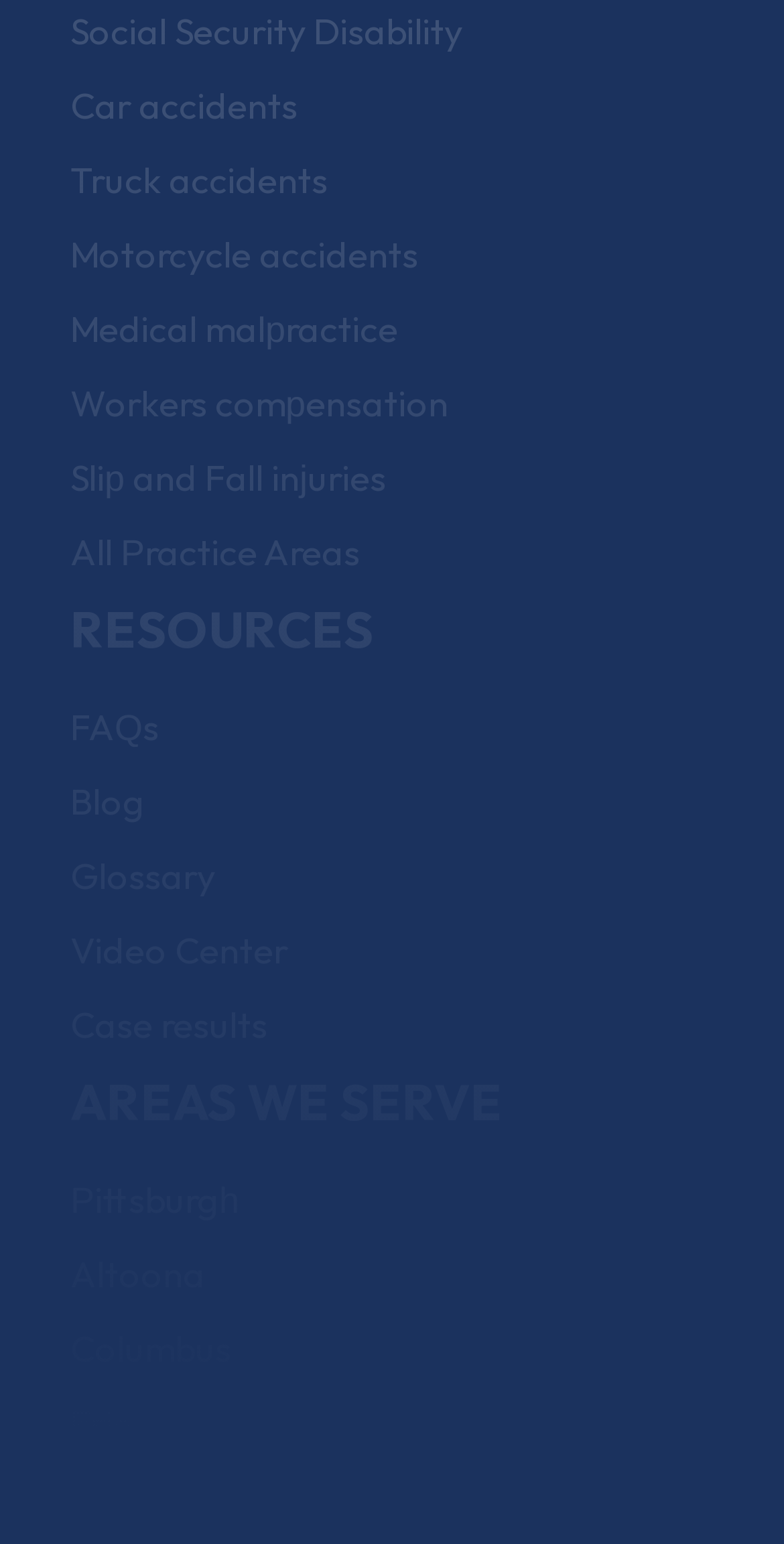Locate the bounding box coordinates of the element to click to perform the following action: 'Explore resources in Pittsburgh'. The coordinates should be given as four float values between 0 and 1, in the form of [left, top, right, bottom].

[0.09, 0.762, 0.305, 0.792]